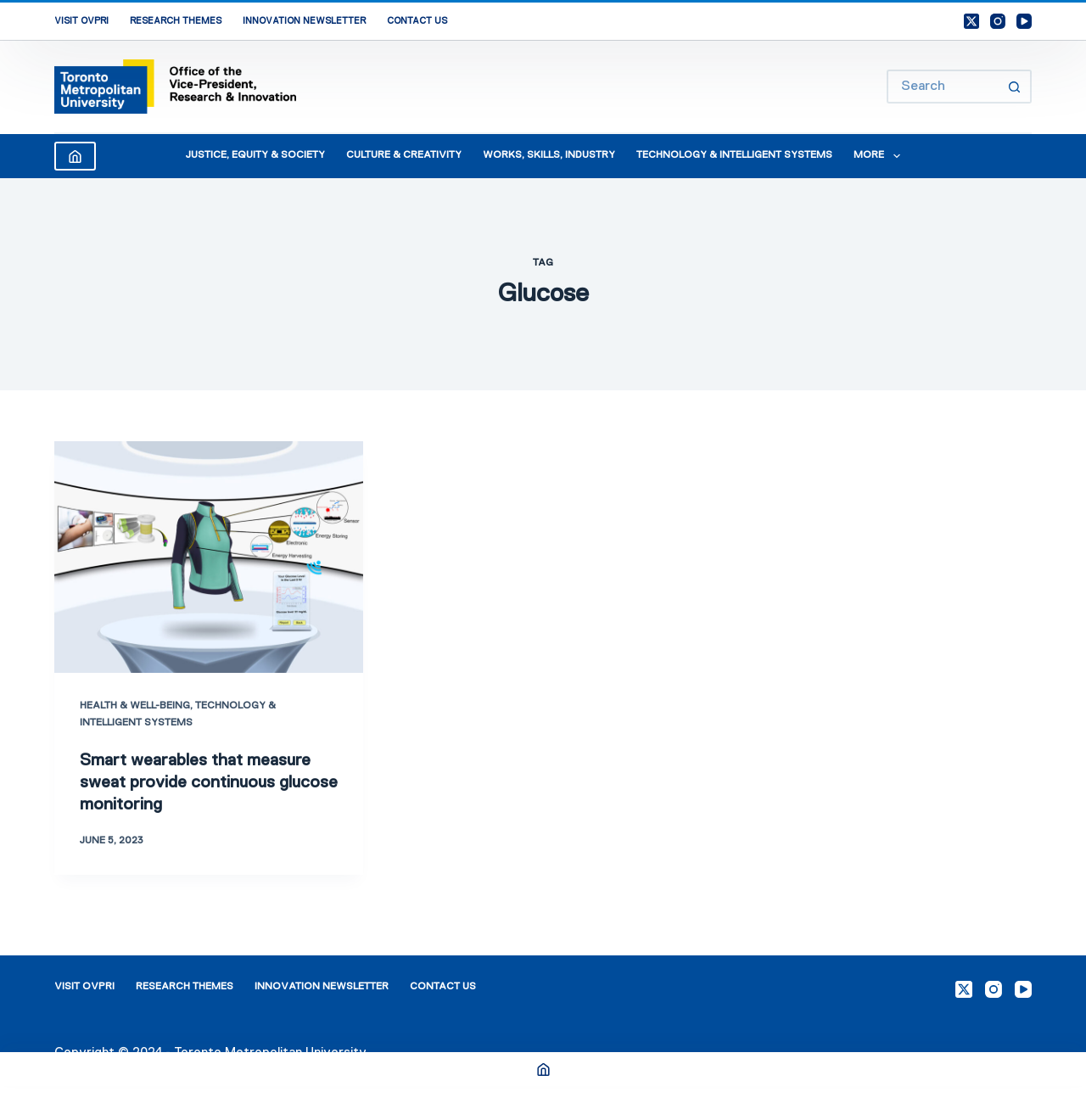Locate the bounding box coordinates of the area you need to click to fulfill this instruction: 'Go to the Homegrown Models page'. The coordinates must be in the form of four float numbers ranging from 0 to 1: [left, top, right, bottom].

None